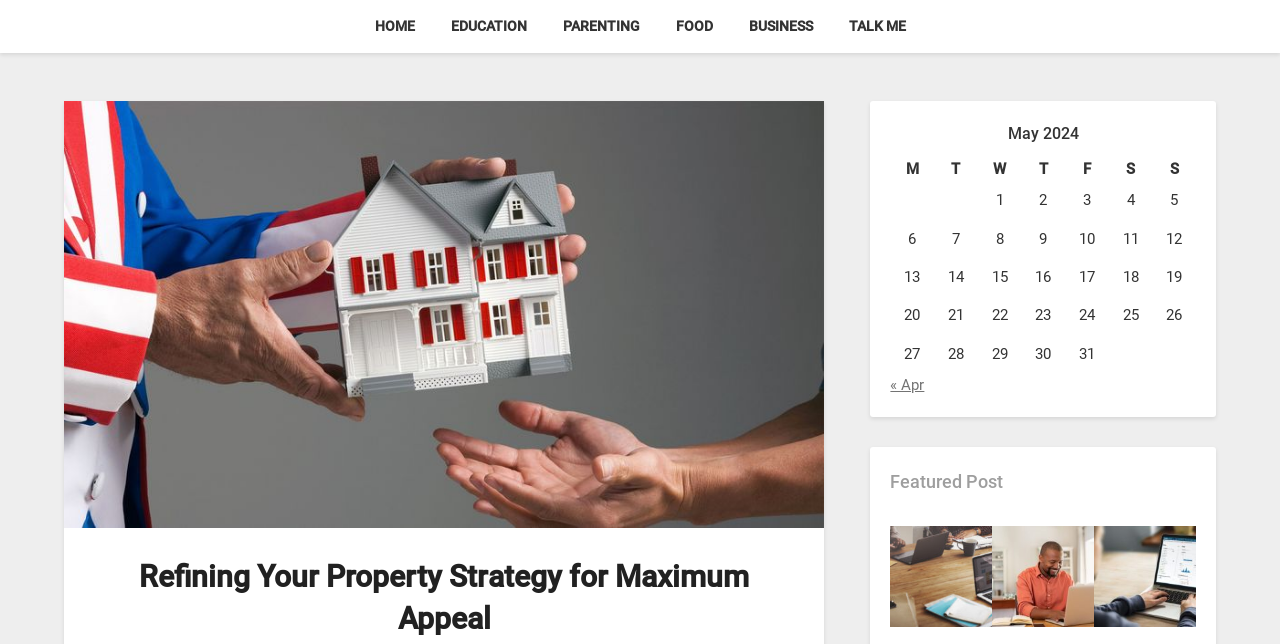Give an extensive and precise description of the webpage.

The webpage is titled "Refining Your Property Strategy for Maximum Appeal – Precision Couverture". At the top, there are six navigation links: "HOME", "EDUCATION", "PARENTING", "FOOD", "BUSINESS", and "TALK ME". Below these links, there is a heading that repeats the title of the webpage.

To the right of the heading, there is a table with a caption "May 2024". The table has seven columns labeled "M", "T", "W", "T", "F", "S", and "S", representing the days of the week. The table has five rows, each containing numbers from 1 to 31, indicating the dates of the month.

Below the table, there is a navigation section labeled "Previous and next months" with a link to the previous month, "« Apr". 

Further down, there is a heading "Featured Post" followed by three figures, each containing an image and a link labeled "click here for more info". These figures are arranged horizontally, taking up the full width of the page.